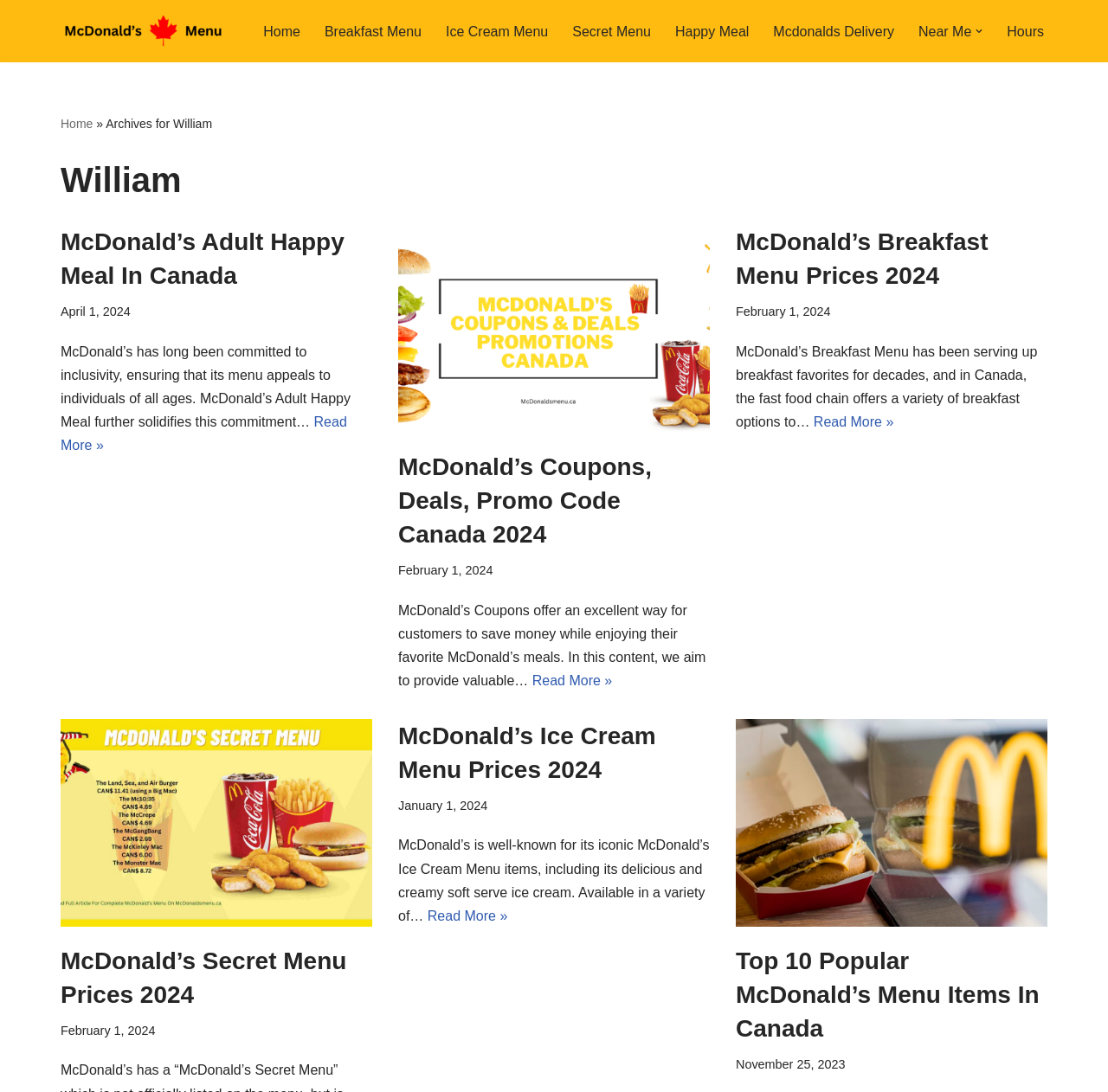Please locate the UI element described by "Ice Cream Menu" and provide its bounding box coordinates.

[0.402, 0.018, 0.495, 0.039]